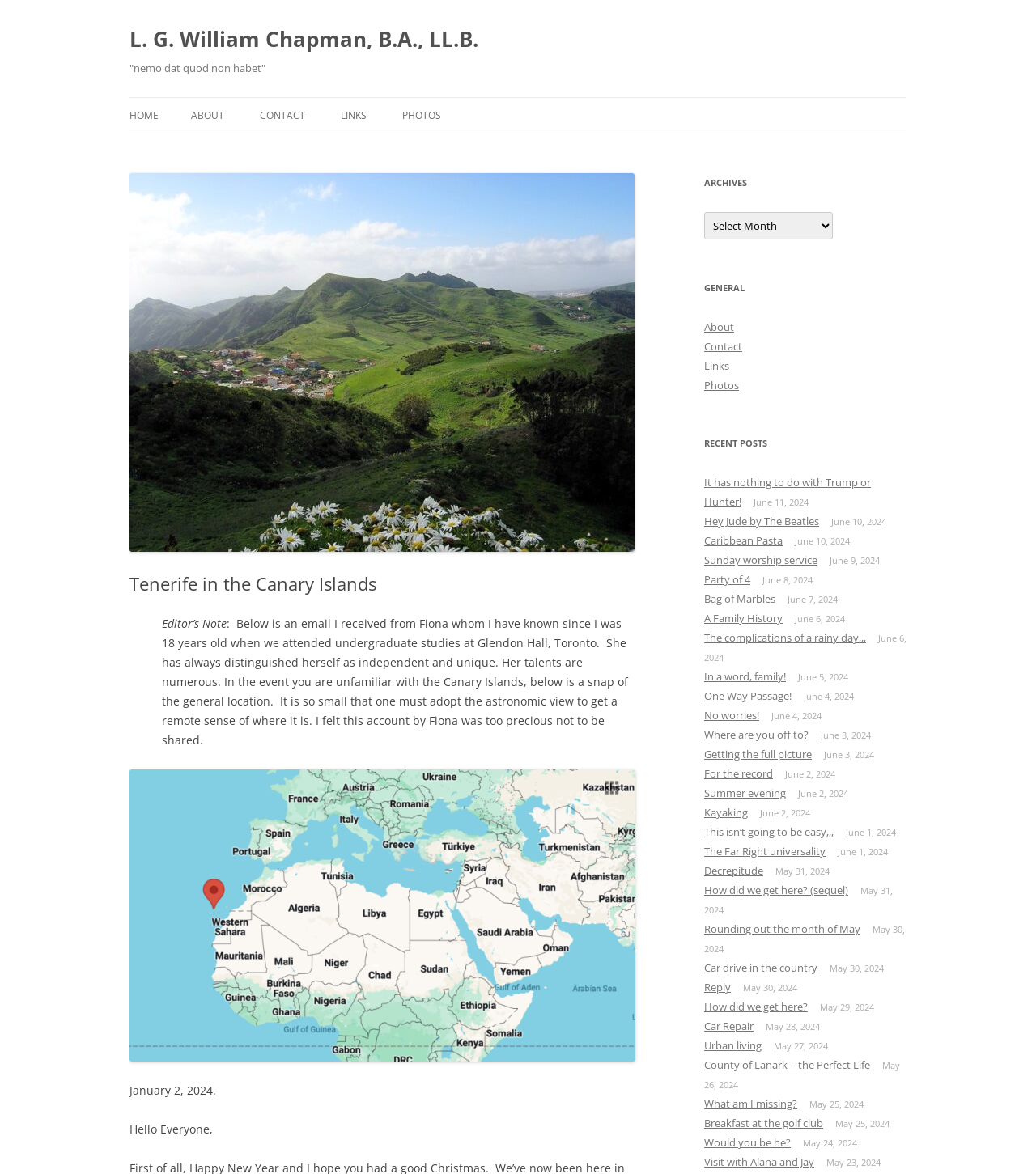Please identify the primary heading on the webpage and return its text.

L. G. William Chapman, B.A., LL.B.